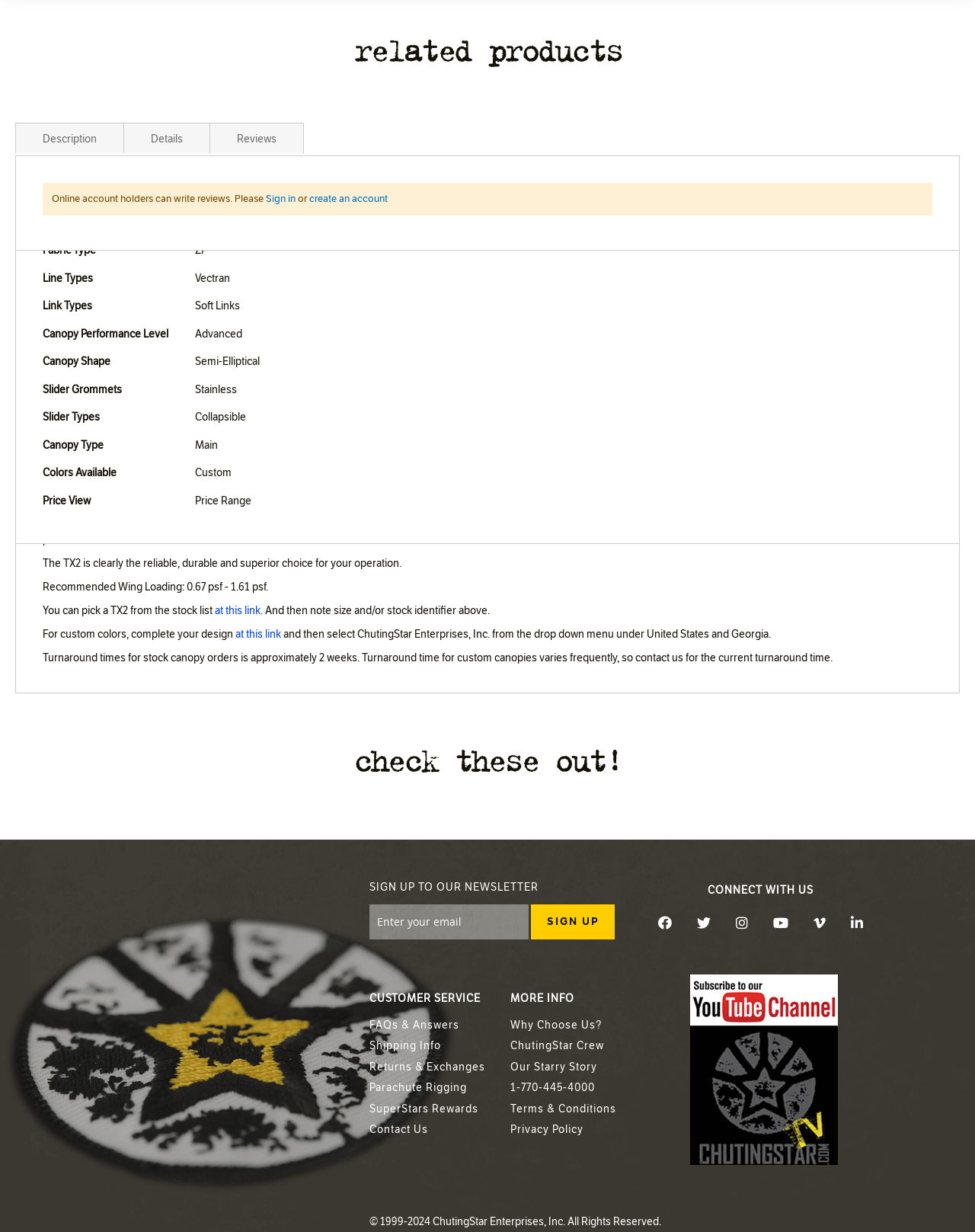Please predict the bounding box coordinates (top-left x, top-left y, bottom-right x, bottom-right y) for the UI element in the screenshot that fits the description: Terms & Conditions

[0.523, 0.889, 0.632, 0.911]